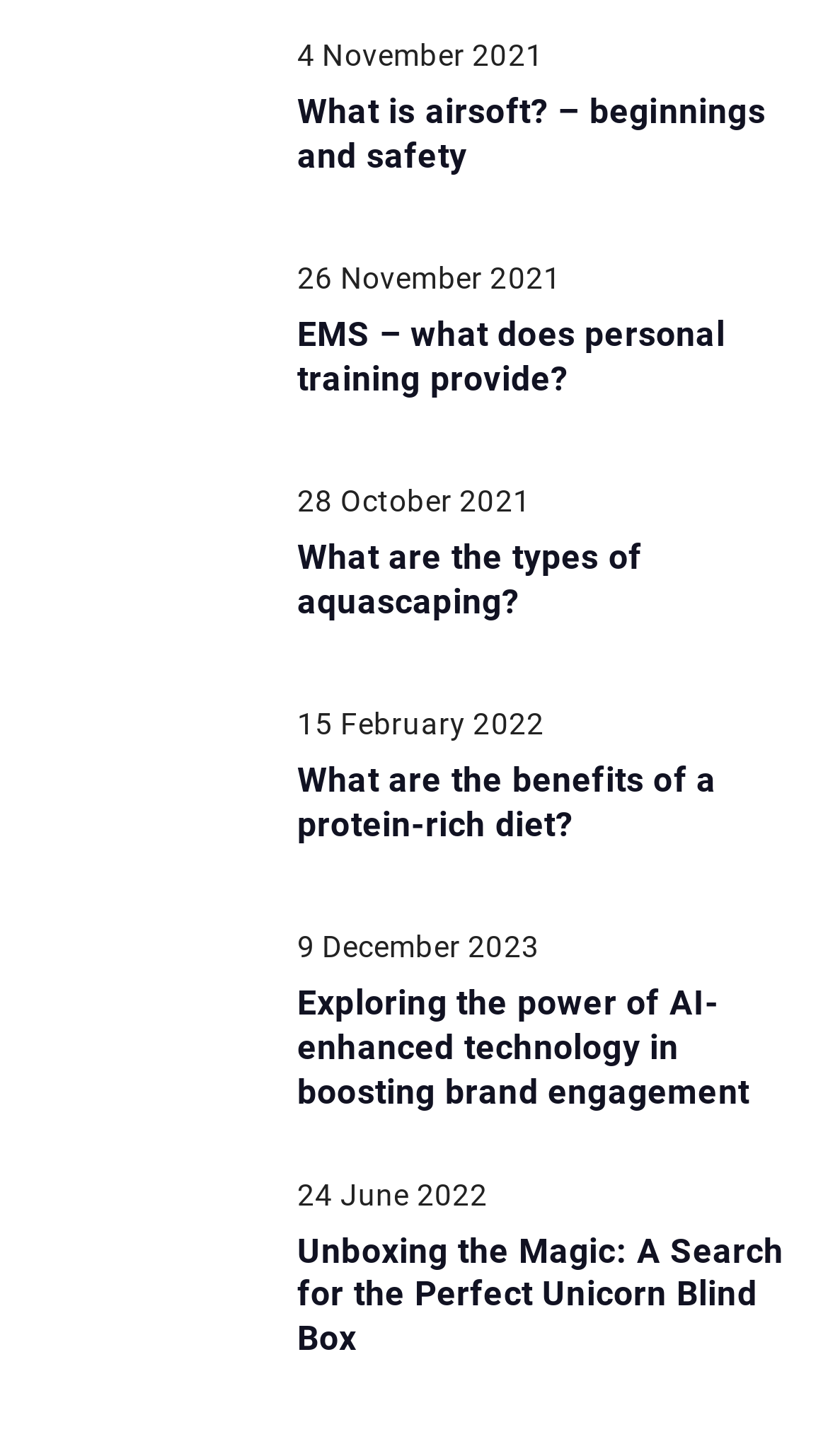Find the bounding box coordinates of the clickable element required to execute the following instruction: "Unbox the magic of unicorn blind box". Provide the coordinates as four float numbers between 0 and 1, i.e., [left, top, right, bottom].

[0.038, 0.81, 0.321, 0.919]